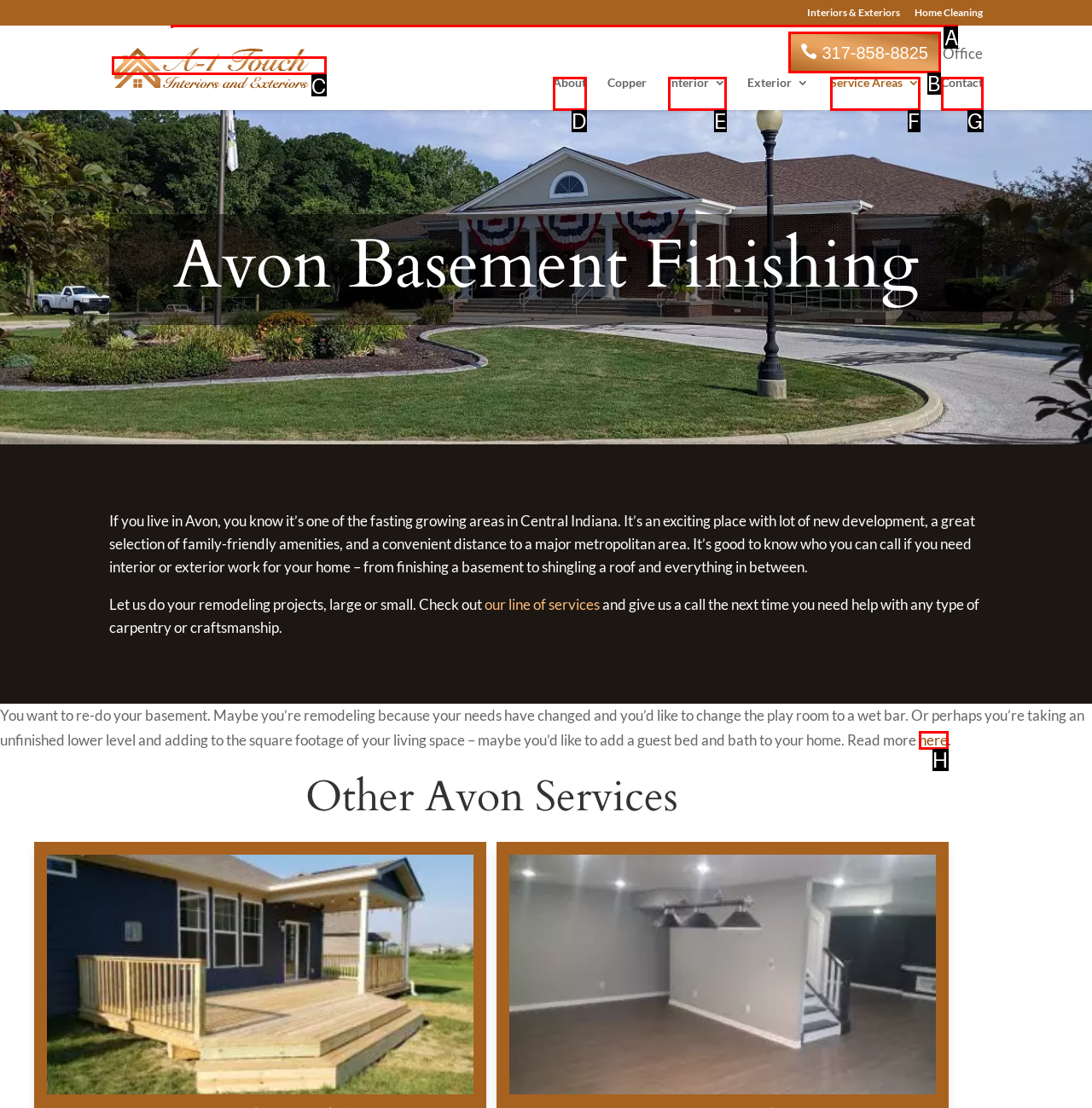Select the appropriate HTML element to click for the following task: Search for something
Answer with the letter of the selected option from the given choices directly.

A